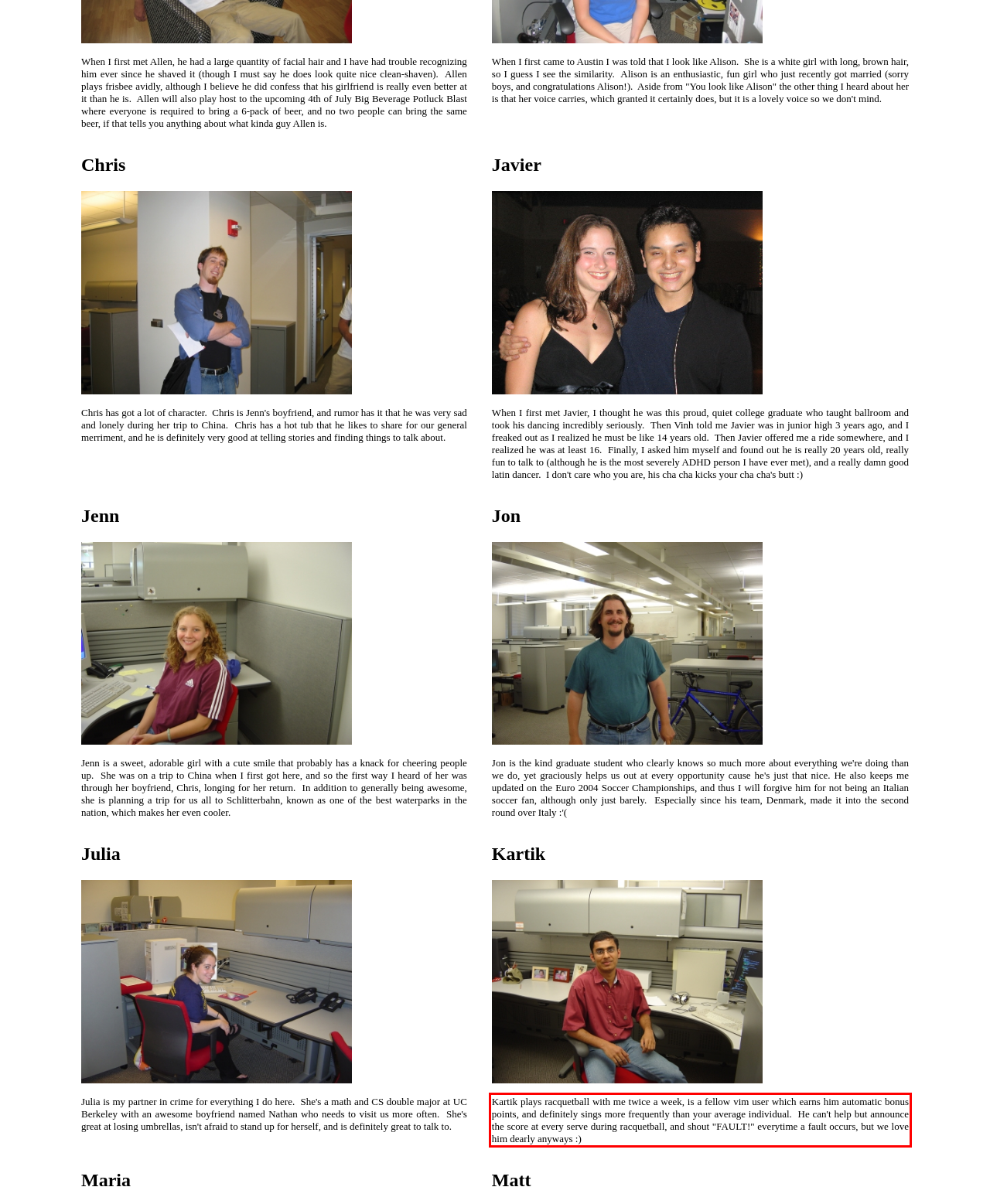Using the provided screenshot, read and generate the text content within the red-bordered area.

Kartik plays racquetball with me twice a week, is a fellow vim user which earns him automatic bonus points, and definitely sings more frequently than your average individual. He can't help but announce the score at every serve during racquetball, and shout "FAULT!" everytime a fault occurs, but we love him dearly anyways :)